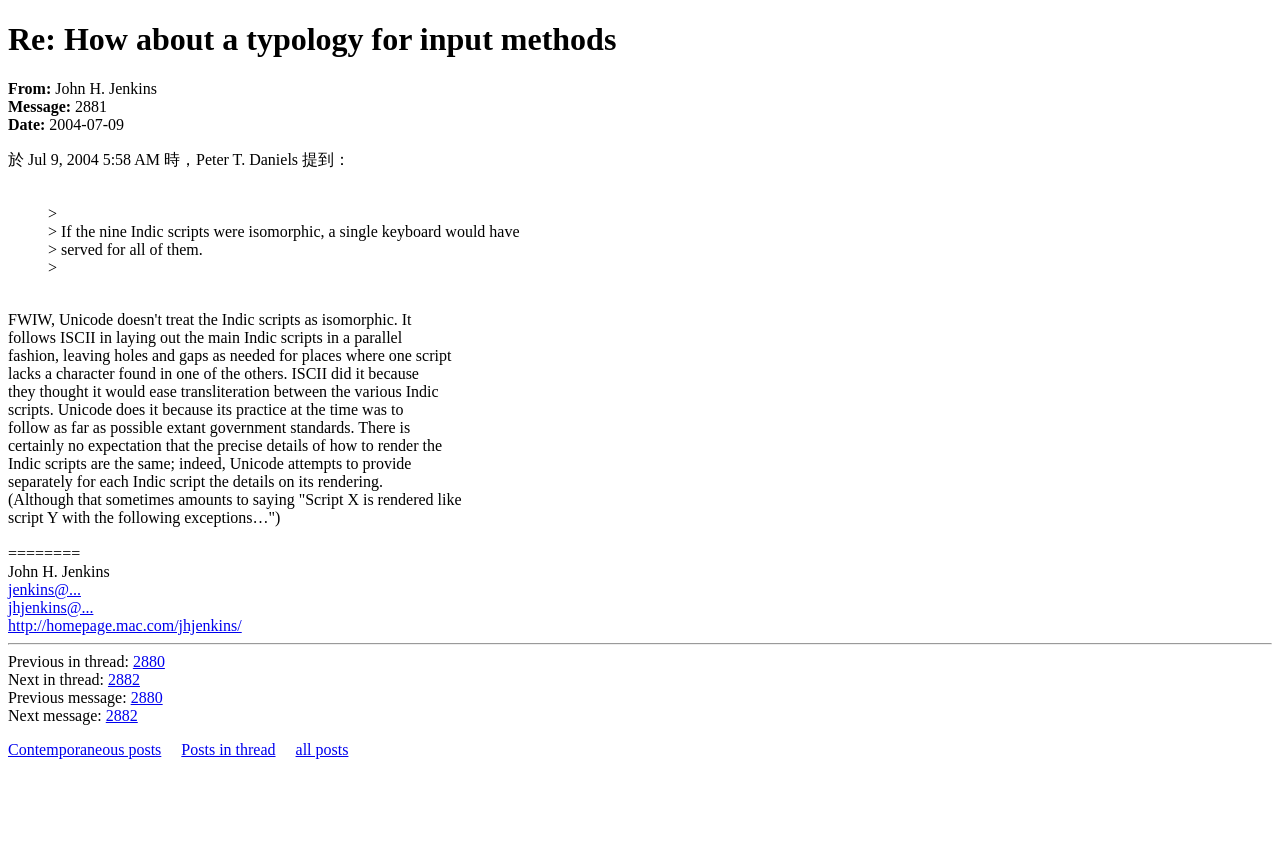Can you identify the bounding box coordinates of the clickable region needed to carry out this instruction: 'View next message'? The coordinates should be four float numbers within the range of 0 to 1, stated as [left, top, right, bottom].

[0.083, 0.822, 0.108, 0.842]